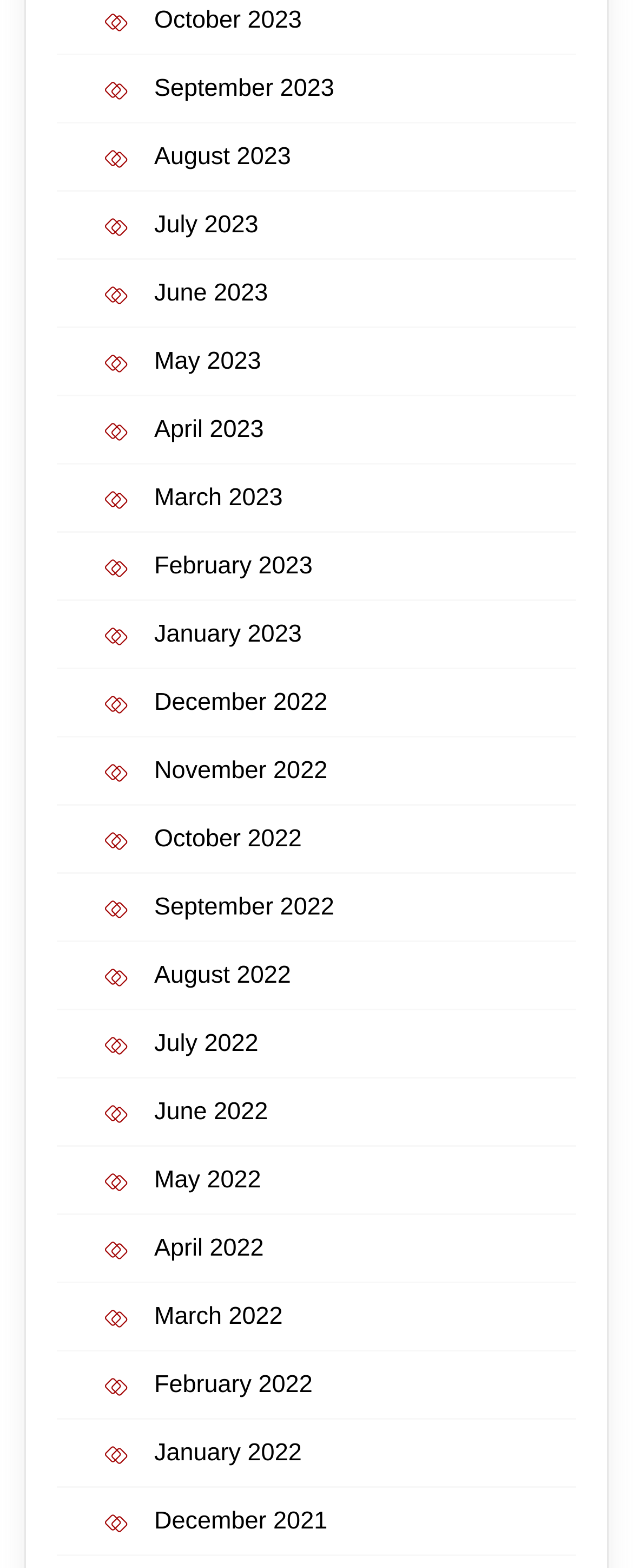Could you locate the bounding box coordinates for the section that should be clicked to accomplish this task: "browse January 2022".

[0.244, 0.917, 0.477, 0.935]